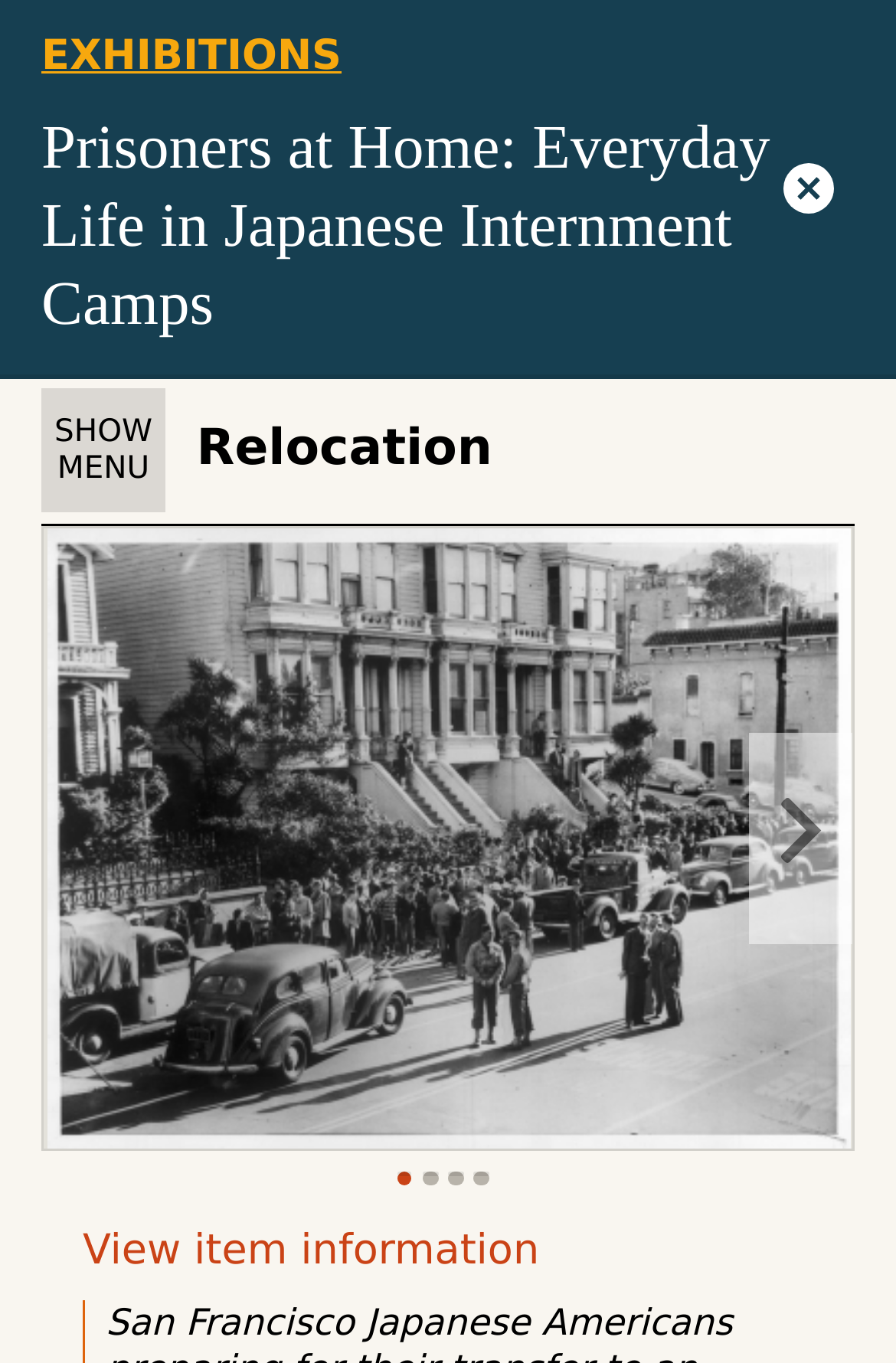Using floating point numbers between 0 and 1, provide the bounding box coordinates in the format (top-left x, top-left y, bottom-right x, bottom-right y). Locate the UI element described here: View item information

[0.046, 0.901, 0.602, 0.939]